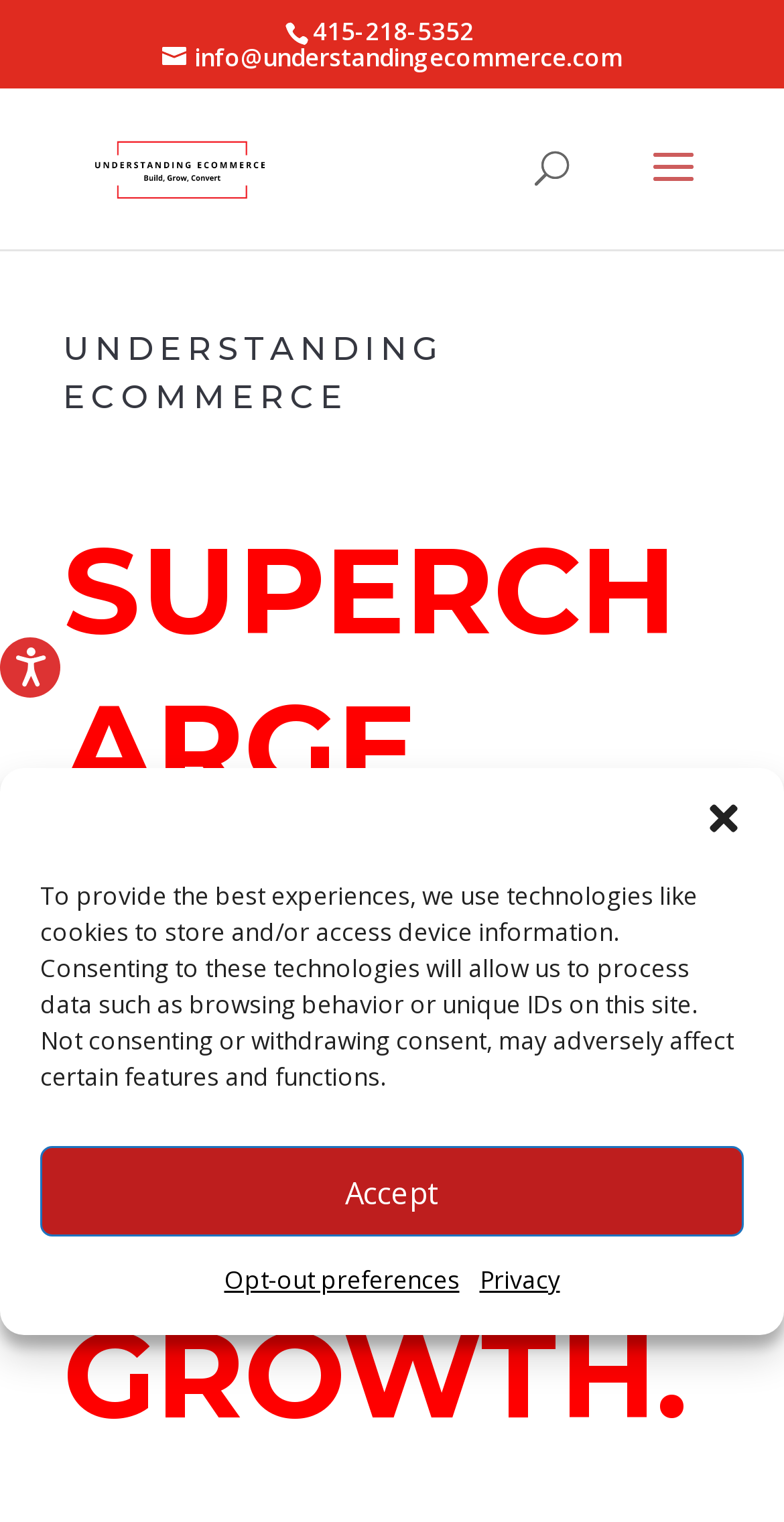Please specify the coordinates of the bounding box for the element that should be clicked to carry out this instruction: "contact us via email". The coordinates must be four float numbers between 0 and 1, formatted as [left, top, right, bottom].

[0.206, 0.026, 0.794, 0.049]